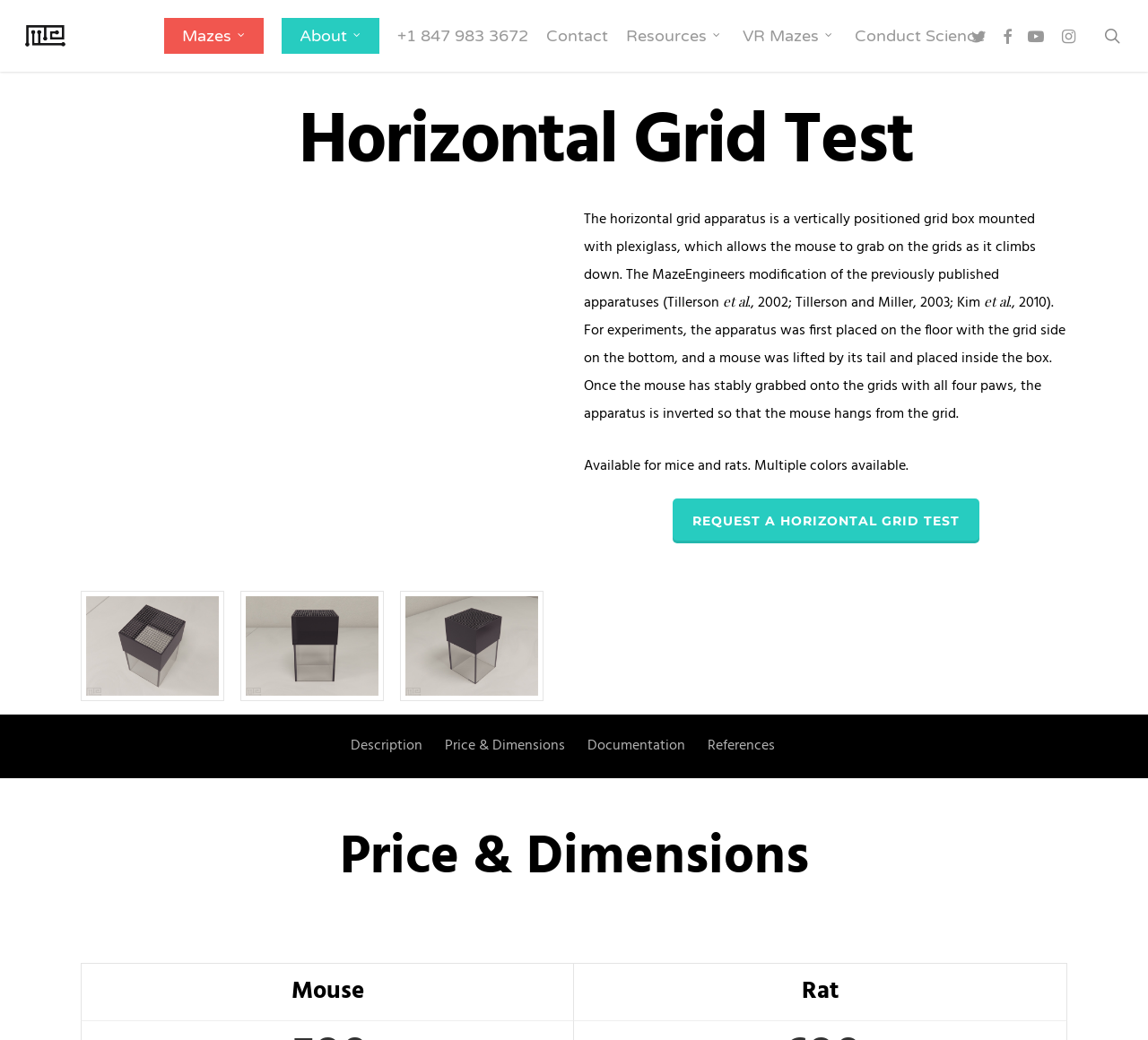Present a detailed account of what is displayed on the webpage.

The webpage is about the Horizontal Grid Test, a product designed for studying neuromuscular strength and coordination in rodents. At the top, there is a navigation bar with links to "Mazes", "About", "Contact", "Resources", "VR Mazes", "Conduct Science", and social media platforms. Below the navigation bar, there is a heading "Horizontal Grid Test" followed by a description of the product, which is a vertically positioned grid box mounted with plexiglass, allowing mice to grab on the grids as they climb down.

To the left of the description, there are three columns of links, each with a heading "Description", "Price & Dimensions", and "Documentation", respectively. Below these links, there is a button "REQUEST A HORIZONTAL GRID TEST". 

On the right side of the page, there is a section "OUR COMPANY" with links to "Our Company", "Press", "FAQ", "Feedback", "Careers", "Warranty", "Privacy Policy", and "Terms and Conditions". Below this section, there is a copyright notice and links to the parent company ConductScience, Tech Transfer, and contact information.

At the bottom of the page, there is a section "OUR PRODUCTS" with a heading and a paragraph of text describing the products and their usage.